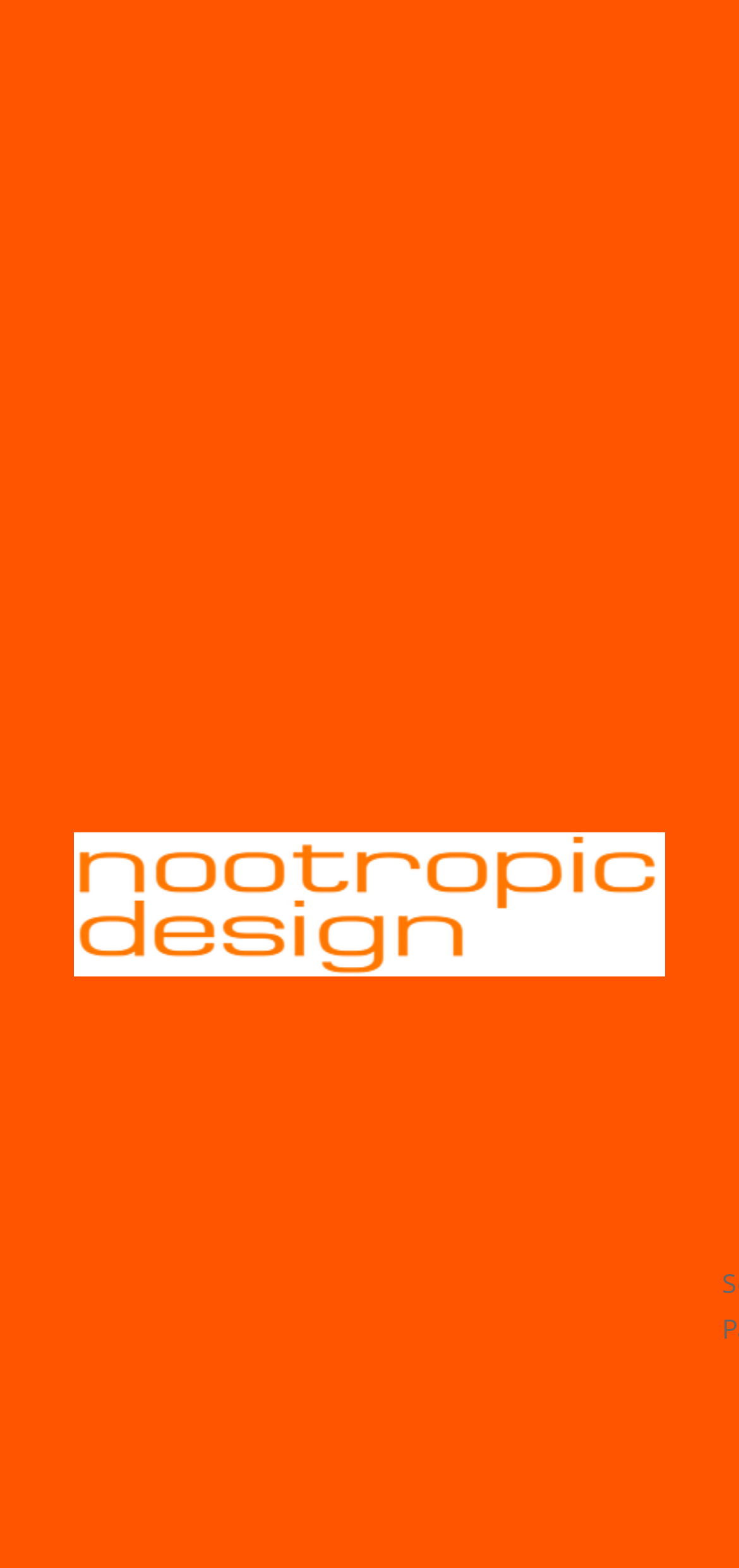Predict the bounding box for the UI component with the following description: "alt="nootropic design"".

[0.1, 0.605, 0.9, 0.628]